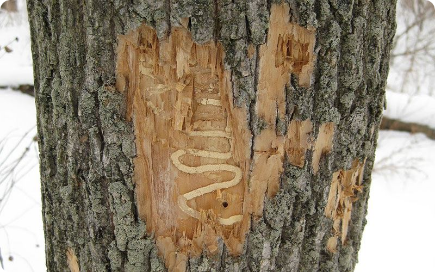Provide a comprehensive description of the image.

The image showcases damage on the trunk of an ash tree, indicative of an infestation by the emerald ash borer (EAB). This damage is characterized by the irregular, meandering patterns etched into the bark, alongside patches of missing bark and exposed wood. The background hints at a winter setting, with snow present on the ground, emphasizing the environmental context of the tree's health issues. Such signs typically suggest the presence of EAB larvae, which consume the inner tissues of the tree, potentially leading to its decline. The image serves as a visual warning to property owners regarding the vulnerabilities of ash trees and the importance of timely intervention and management strategies in combating this invasive pest.